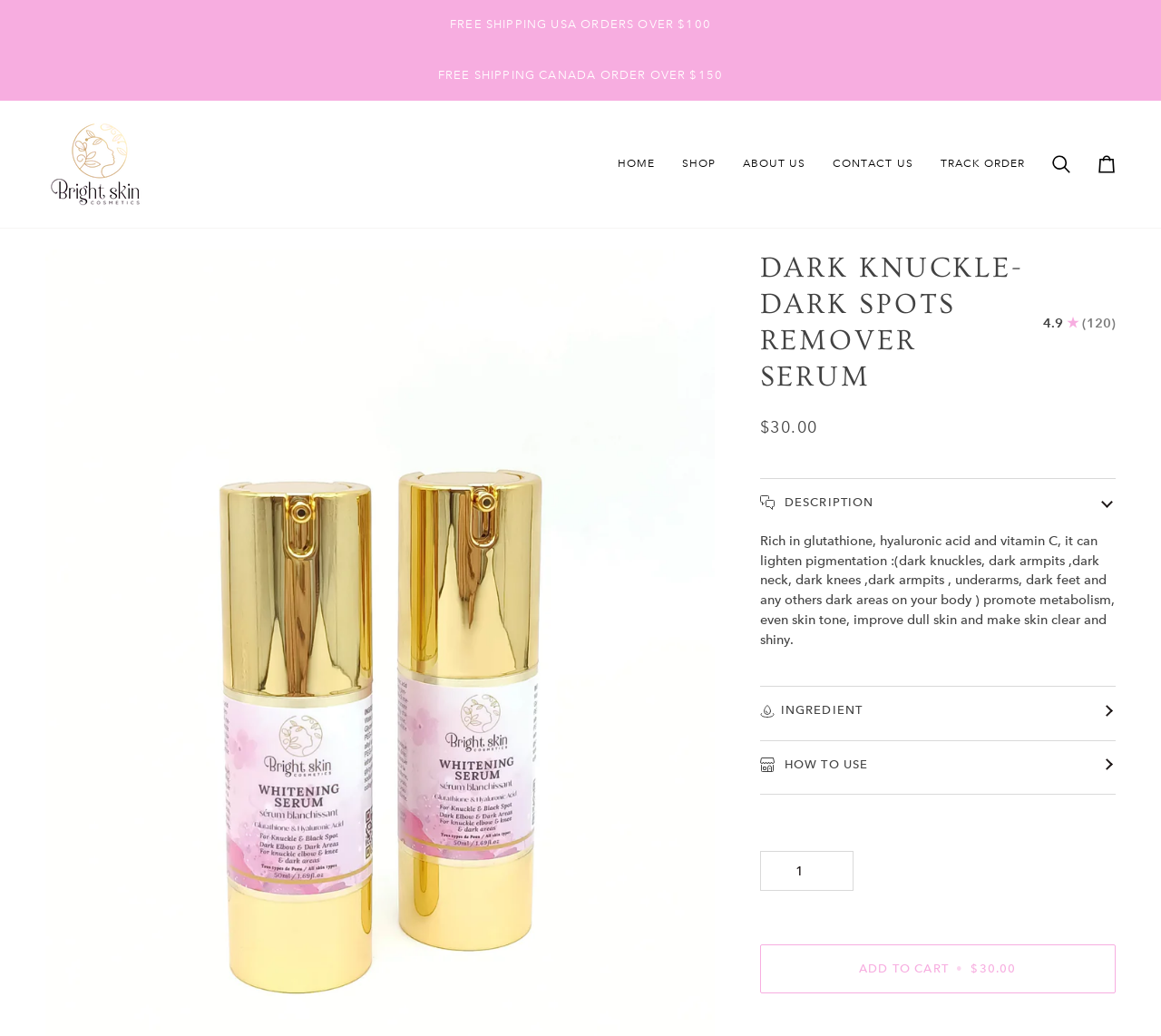Convey a detailed summary of the webpage, mentioning all key elements.

This webpage is about a product called "Dark Knuckle- Dark Spots Remover Serum" from Bright Skin Cosmetics. At the top of the page, there are two promotional messages: "FREE SHIPPING USA ORDERS OVER $100" and "FREE SHIPPING CANADA ORDER OVER $150". Below these messages, there is a logo of Bright Skin Cosmetics, which is also a link to the homepage.

The main navigation menu is located at the top right corner of the page, consisting of links to "HOME", "SHOP", "ABOUT US", "CONTACT US", "TRACK ORDER", "Search", and "Cart". The "SHOP" link has a dropdown menu.

The product information is displayed in the middle of the page. The product title "DARK KNUCKLE- DARK SPOTS REMOVER SERUM" is in a large font, followed by a 4.9-star rating based on 120 reviews. The product price is $30.00.

Below the product title, there is a description of the product, which explains its benefits, including lightening pigmentation, promoting metabolism, and improving skin tone. The description is followed by sections on ingredients and how to use the product.

At the bottom of the product information, there is a quantity selector and an "ADD TO CART" button with the product price.